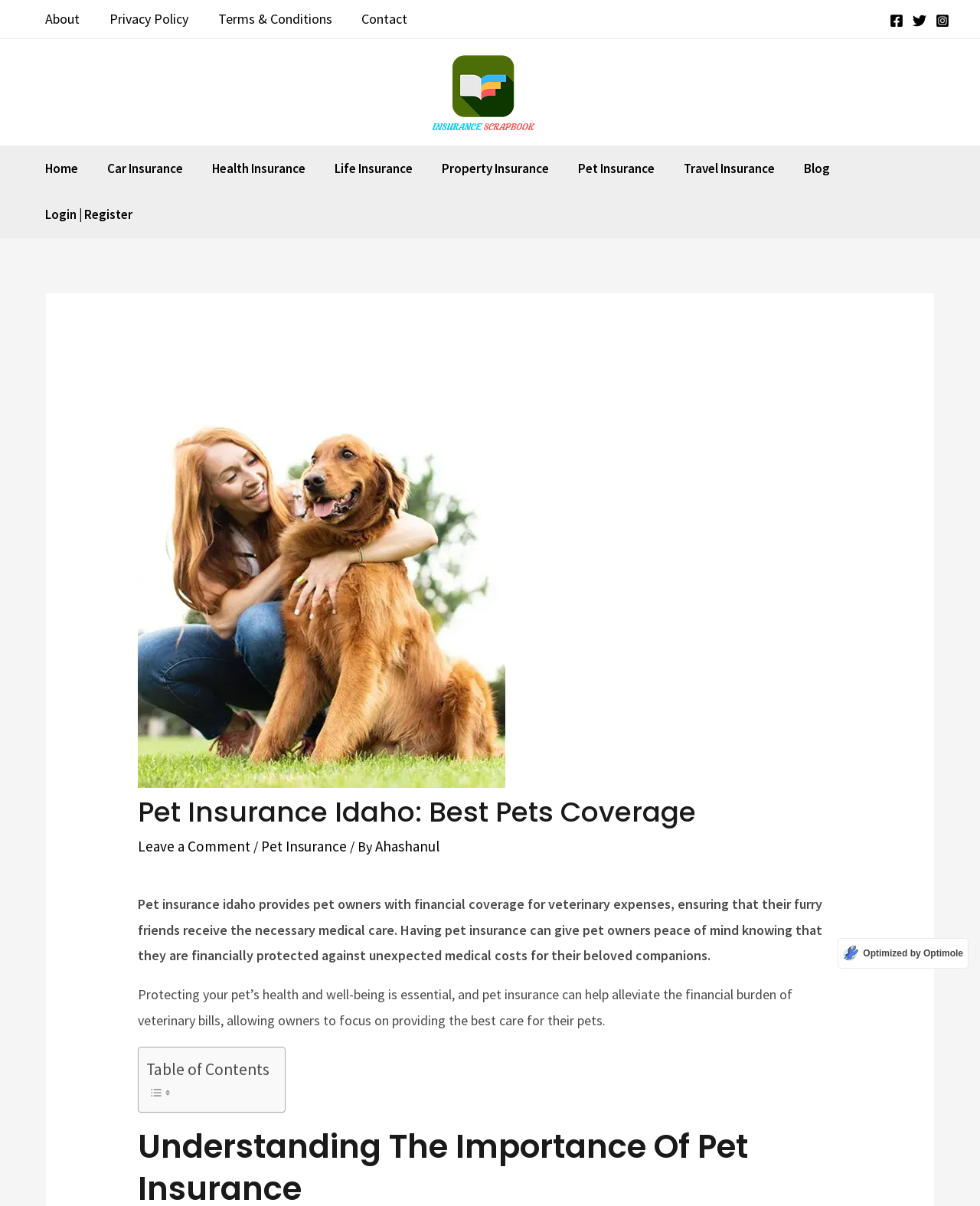What is the purpose of having pet insurance?
Based on the image, please offer an in-depth response to the question.

The purpose of having pet insurance is to provide financial protection against unexpected medical costs for pets, as mentioned in the webpage content, which states that pet insurance can 'give pet owners peace of mind knowing that they are financially protected against unexpected medical costs for their beloved companions'.